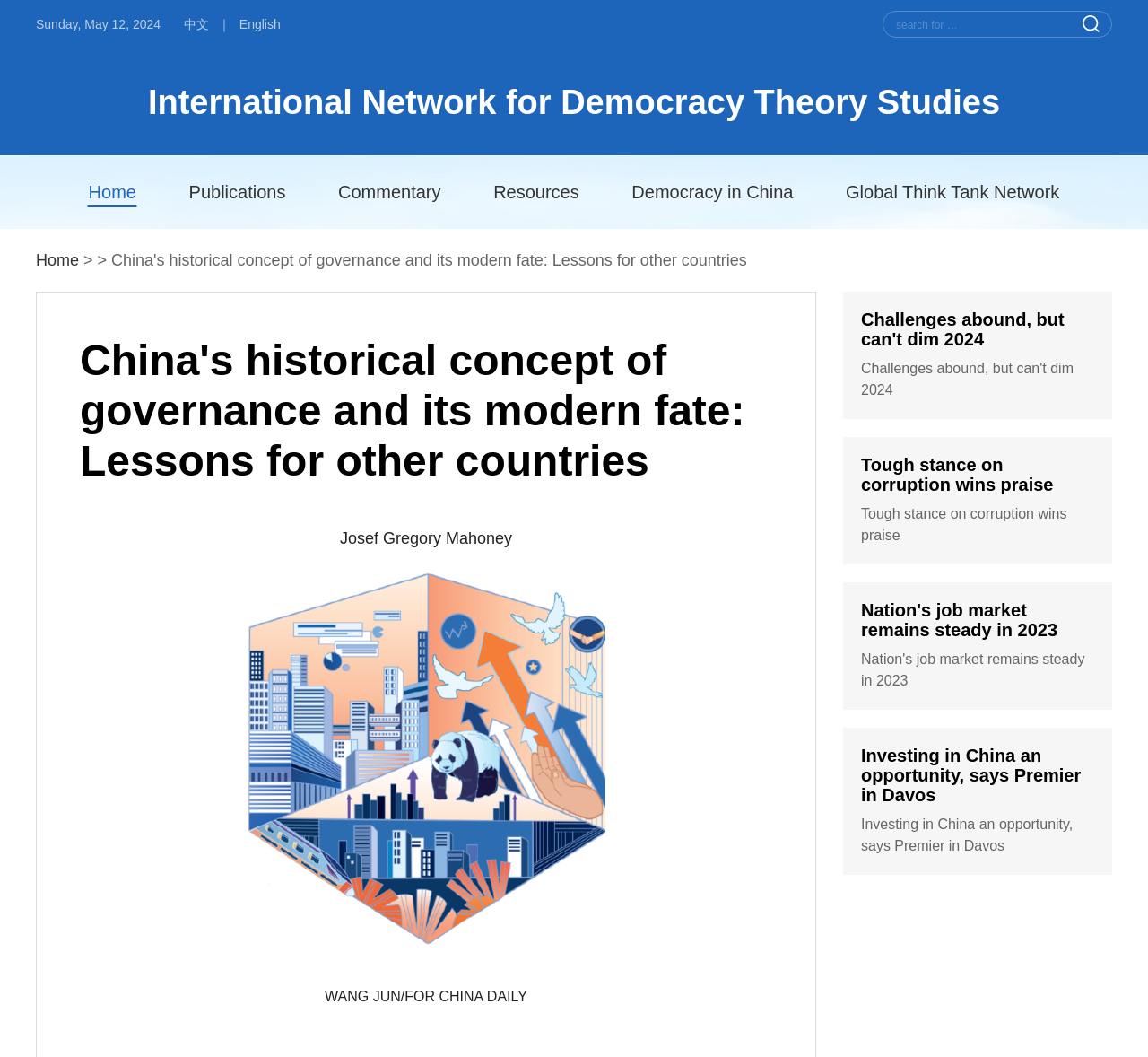Generate an in-depth caption that captures all aspects of the webpage.

This webpage appears to be a news or article website, with a focus on China and international relations. At the top left, there is a date displayed, "Sunday, May 12, 2024", followed by language options, "中文" and "English". 

Below the language options, there is a search bar with a placeholder text "search for …" and a button to the right of it. 

On the top center, there is a heading "International Network for Democracy Theory Studies", which suggests that the website is affiliated with this organization. 

Underneath the heading, there is a navigation menu with links to various sections, including "Home", "Publications", "Commentary", "Resources", "Democracy in China", and "Global Think Tank Network". 

On the left side, there is a secondary navigation menu with a link to "Home" and a greater-than symbol ">". 

The main content of the webpage is divided into several sections. The first section has an author's name, "Josef Gregory Mahoney", and a caption "WANG JUN/FOR CHINA DAILY" below it, which suggests that the article is accompanied by an image. 

Below the author's section, there are four news articles or summaries, each with a heading and a brief description. The headings are "Challenges abound, but can't dim 2024", "Tough stance on corruption wins praise", "Nation's job market remains steady in 2023", and "Investing in China an opportunity, says Premier in Davos".